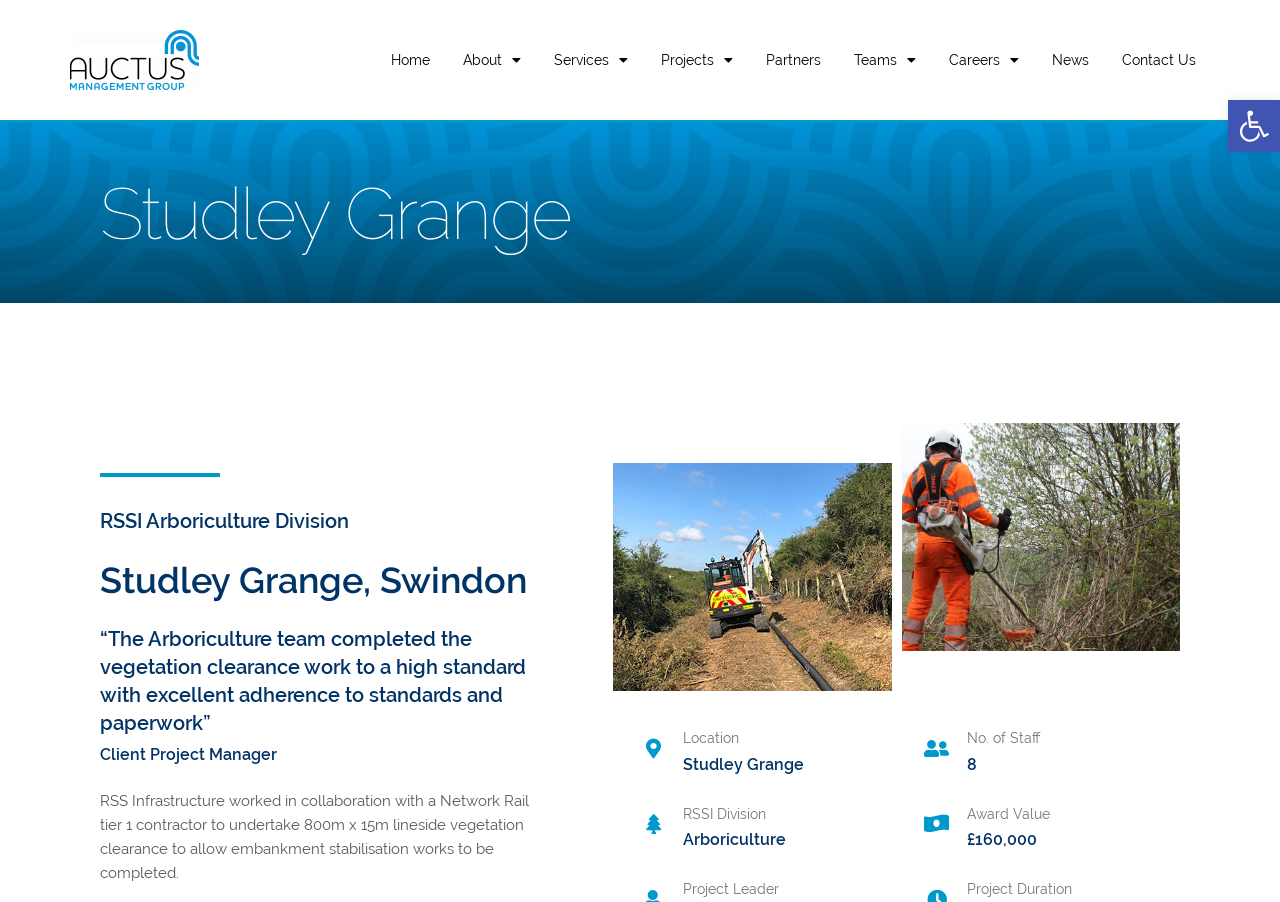Determine the bounding box coordinates for the HTML element mentioned in the following description: "alt="AMG_LOGO_CMYK" title="AMG_LOGO_CMYK"". The coordinates should be a list of four floats ranging from 0 to 1, represented as [left, top, right, bottom].

[0.055, 0.033, 0.155, 0.1]